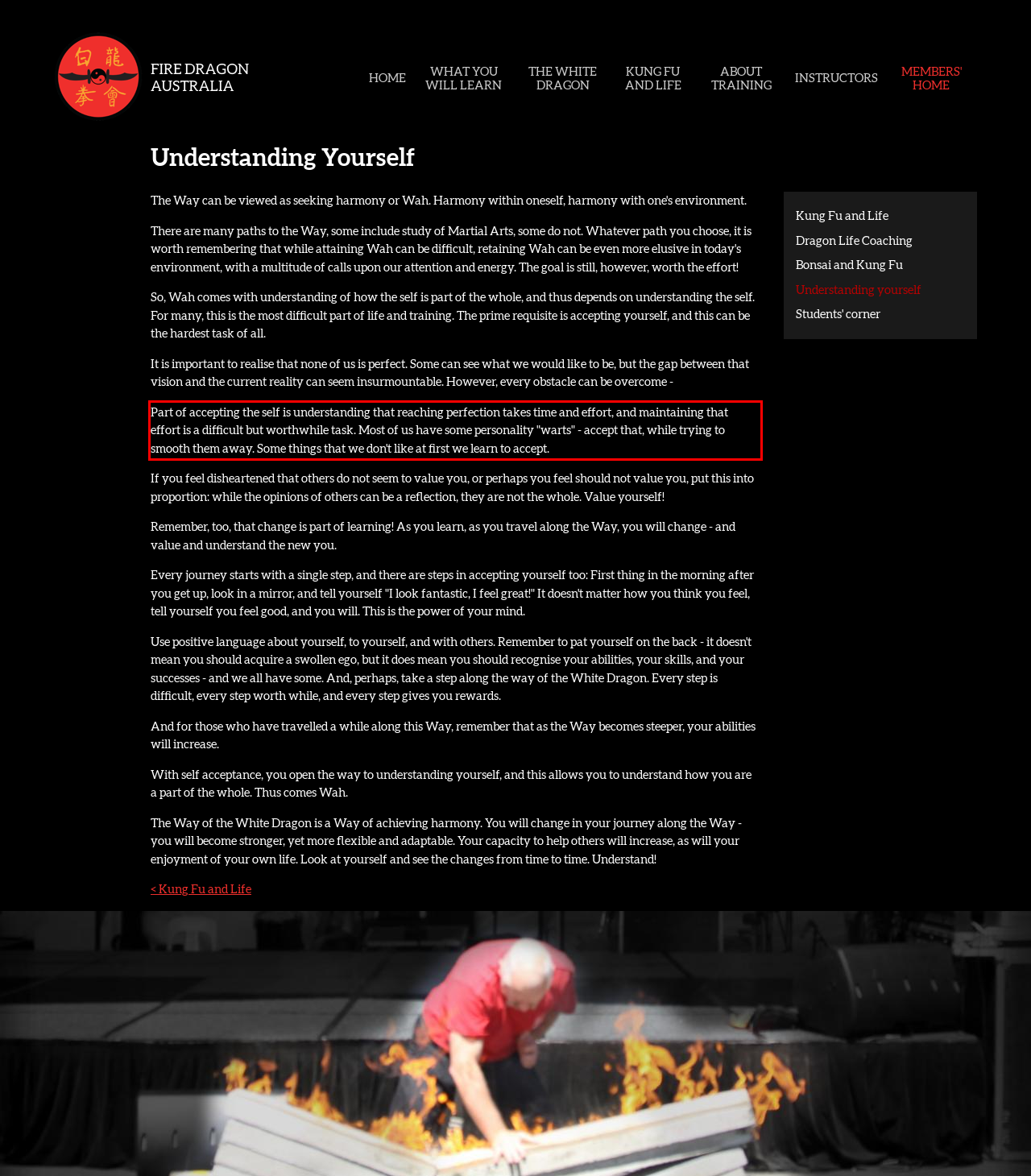Please extract the text content within the red bounding box on the webpage screenshot using OCR.

Part of accepting the self is understanding that reaching perfection takes time and effort, and maintaining that effort is a difficult but worthwhile task. Most of us have some personality "warts" - accept that, while trying to smooth them away. Some things that we don't like at first we learn to accept.